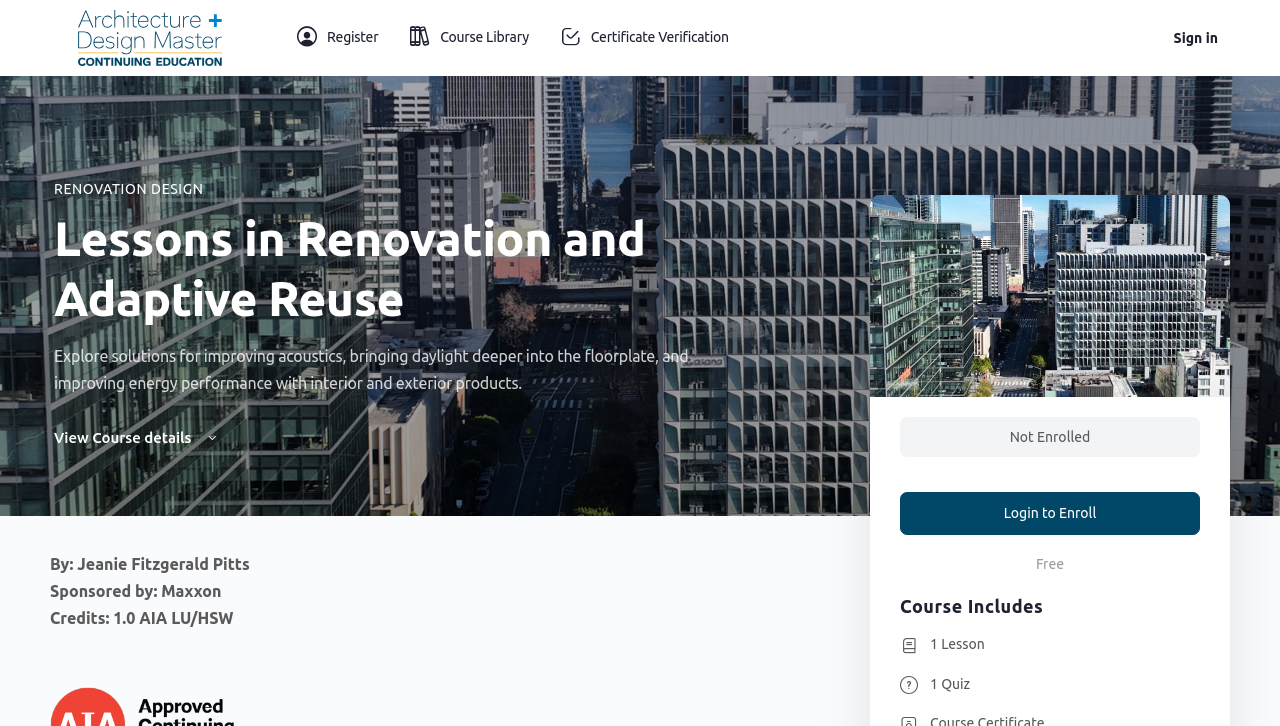Find and indicate the bounding box coordinates of the region you should select to follow the given instruction: "Learn more about the Infinite Dial survey".

None